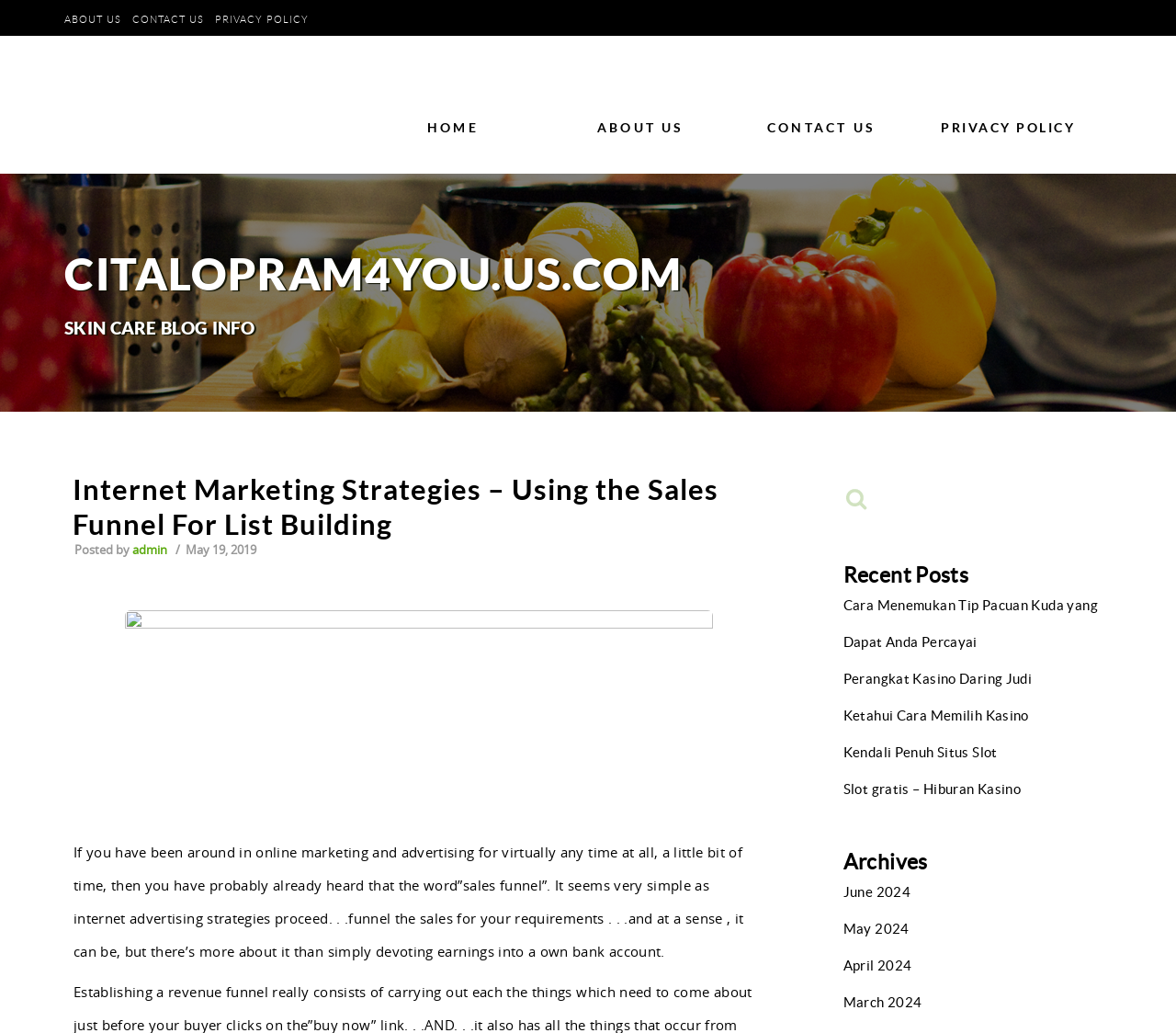What is the topic of the main article?
Analyze the image and provide a thorough answer to the question.

I found the answer by reading the heading element with the text 'Internet Marketing Strategies – Using the Sales Funnel For List Building' and identifying the main topic of the article.